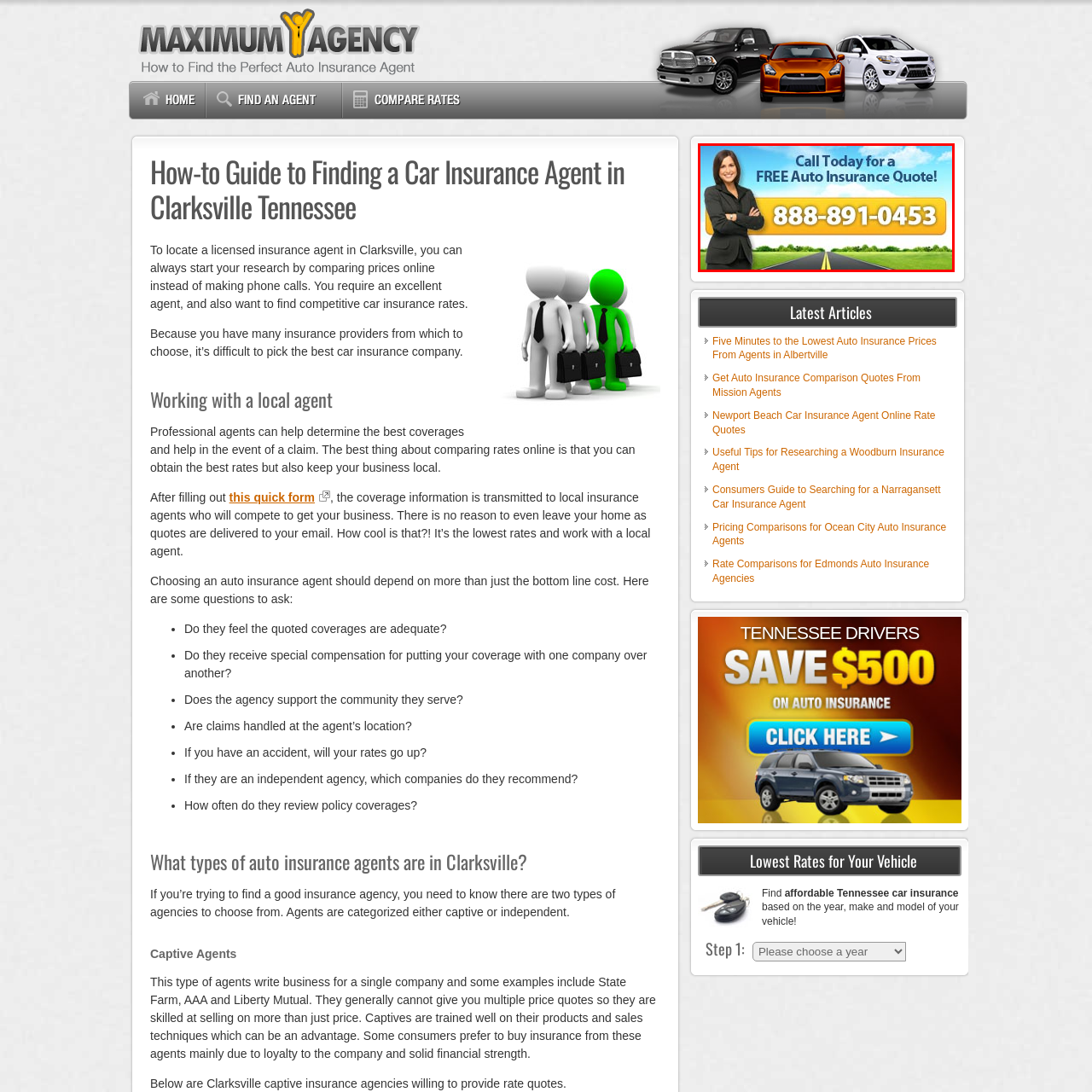What is the purpose of the road in the design?
Focus on the image bounded by the red box and reply with a one-word or phrase answer.

Symbolizing opportunity and progress